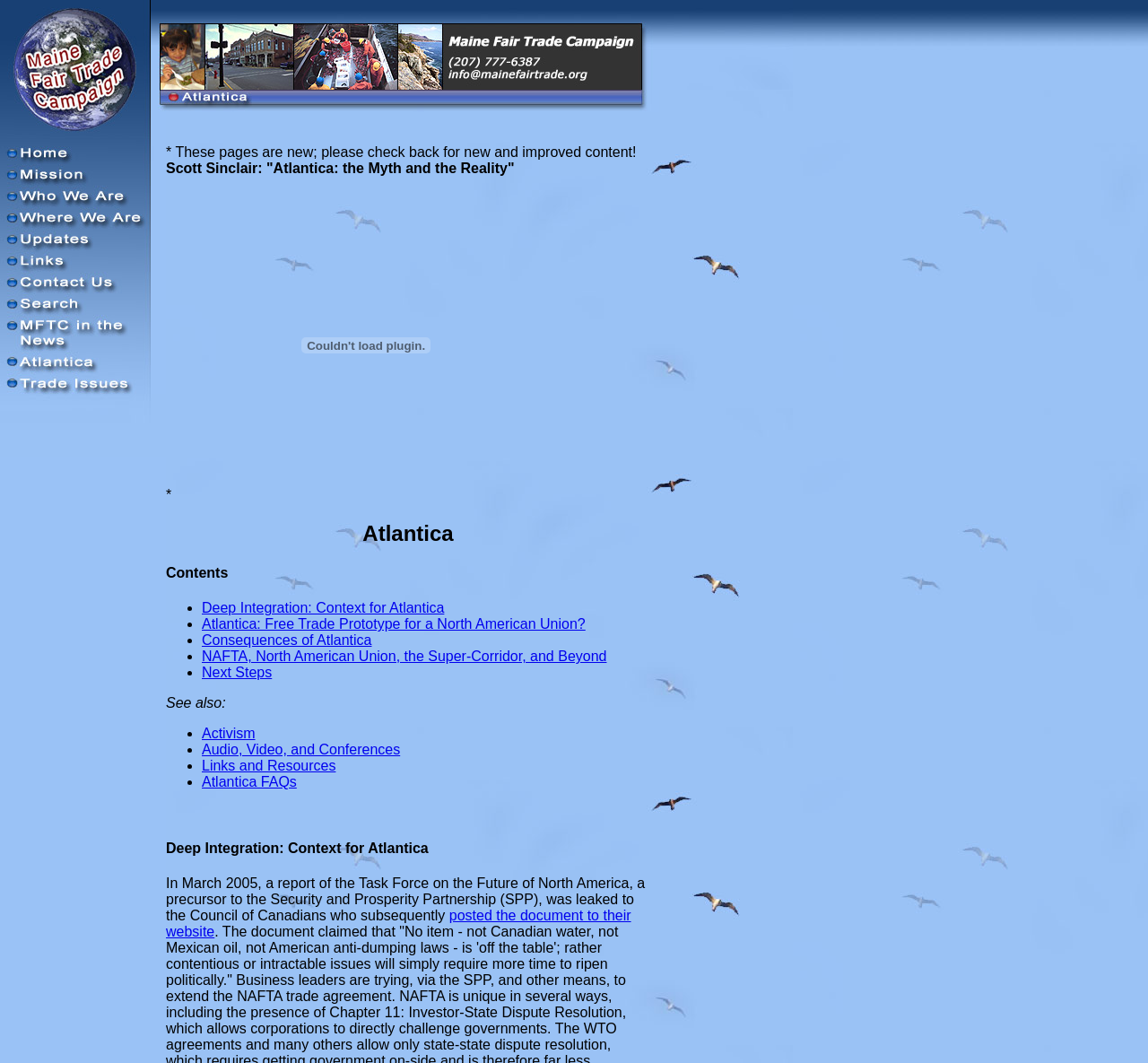Please identify the bounding box coordinates of the clickable element to fulfill the following instruction: "Click the Atlantica link". The coordinates should be four float numbers between 0 and 1, i.e., [left, top, right, bottom].

[0.0, 0.338, 0.145, 0.353]